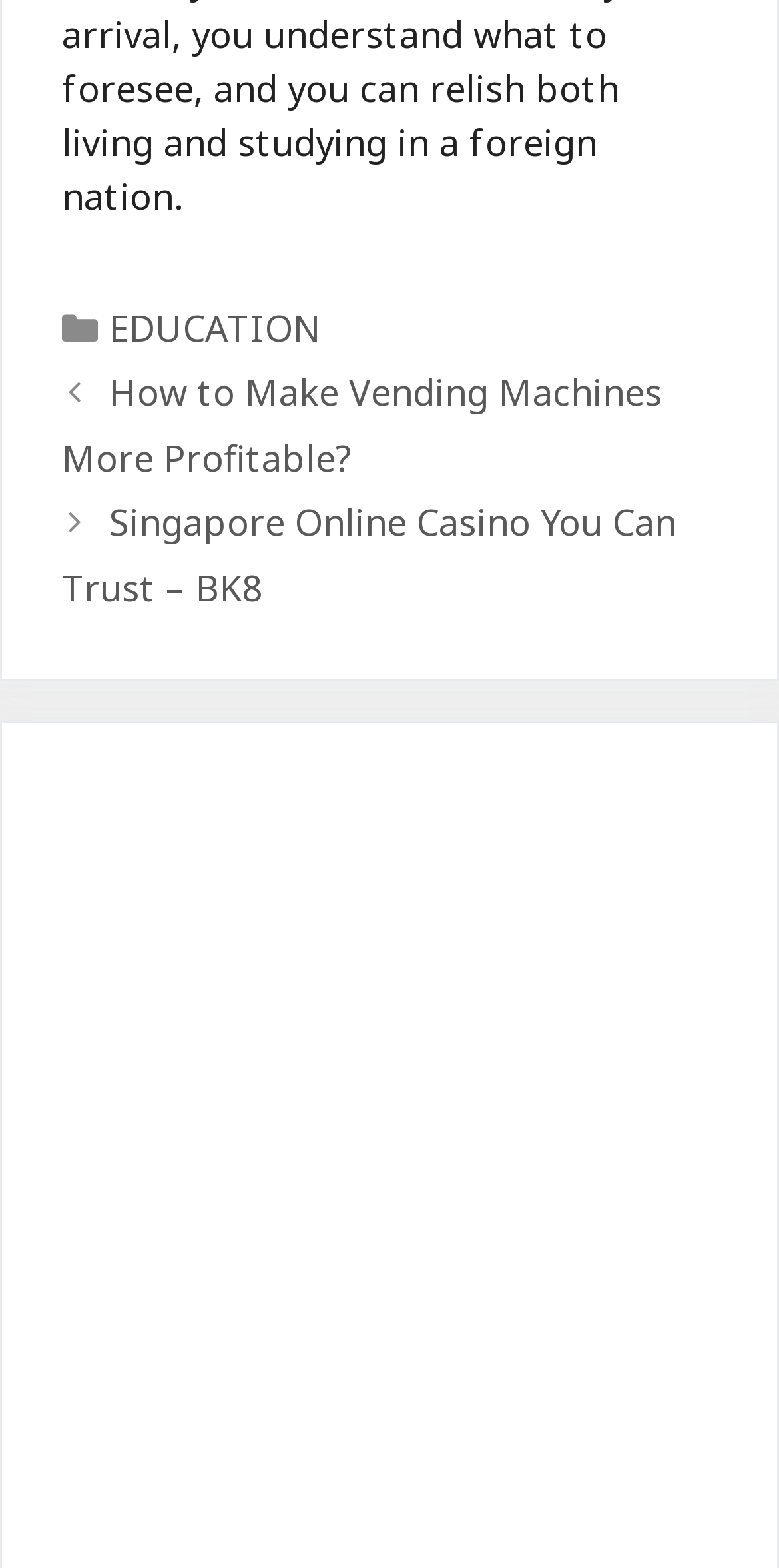Please locate the bounding box coordinates of the element that needs to be clicked to achieve the following instruction: "explore ULIP Investment Strategies: Tips for Maximizing Returns". The coordinates should be four float numbers between 0 and 1, i.e., [left, top, right, bottom].

[0.105, 0.624, 0.849, 0.686]